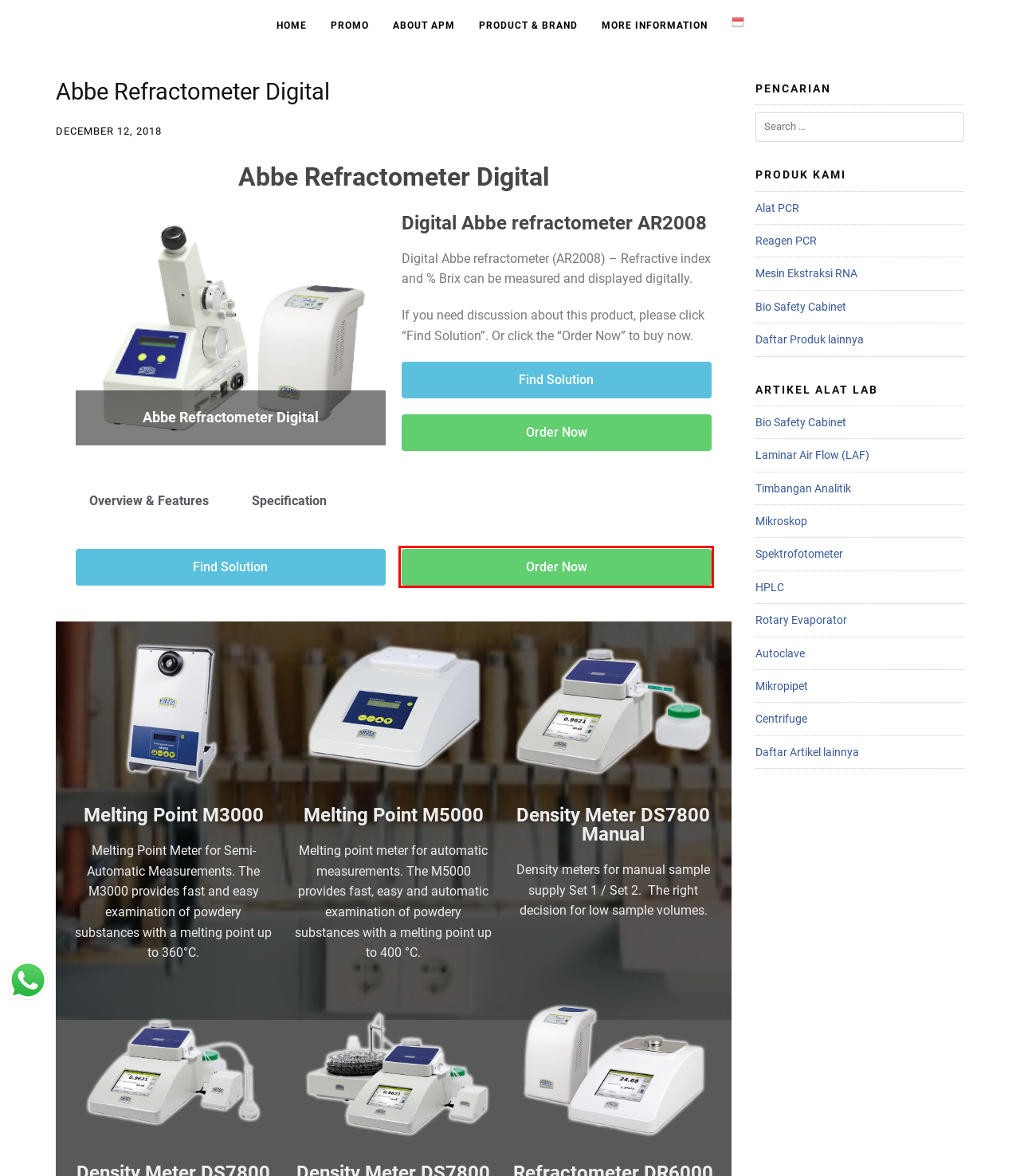Given a webpage screenshot with a UI element marked by a red bounding box, choose the description that best corresponds to the new webpage that will appear after clicking the element. The candidates are:
A. Laminar Flow - Andaru Persada Mandiri Distributor Resmi Alat Laboratory
B. Autoclave – Pengertian, Fungsi, Prinsip Kerja, Cara Menggunakan
C. Timbangan Analitik - Pengertian, Fungsi, Jenis, Bagian-bagian
D. PT. Andaru Persada Mandiri - Distributor Alat Laboratorium
E. Rekomendasi Alat PCR Untuk Klinik dan Rumah Sakit - Andaru Persada Mandiri
F. Centrifuge sebagai Instrument Laboratorium
G. Order Now Andaru Persada Mandiri - Andaru Persada Mandiri
H. List Brand Alat Laboratorium - Andaru Persada Mandiri

G